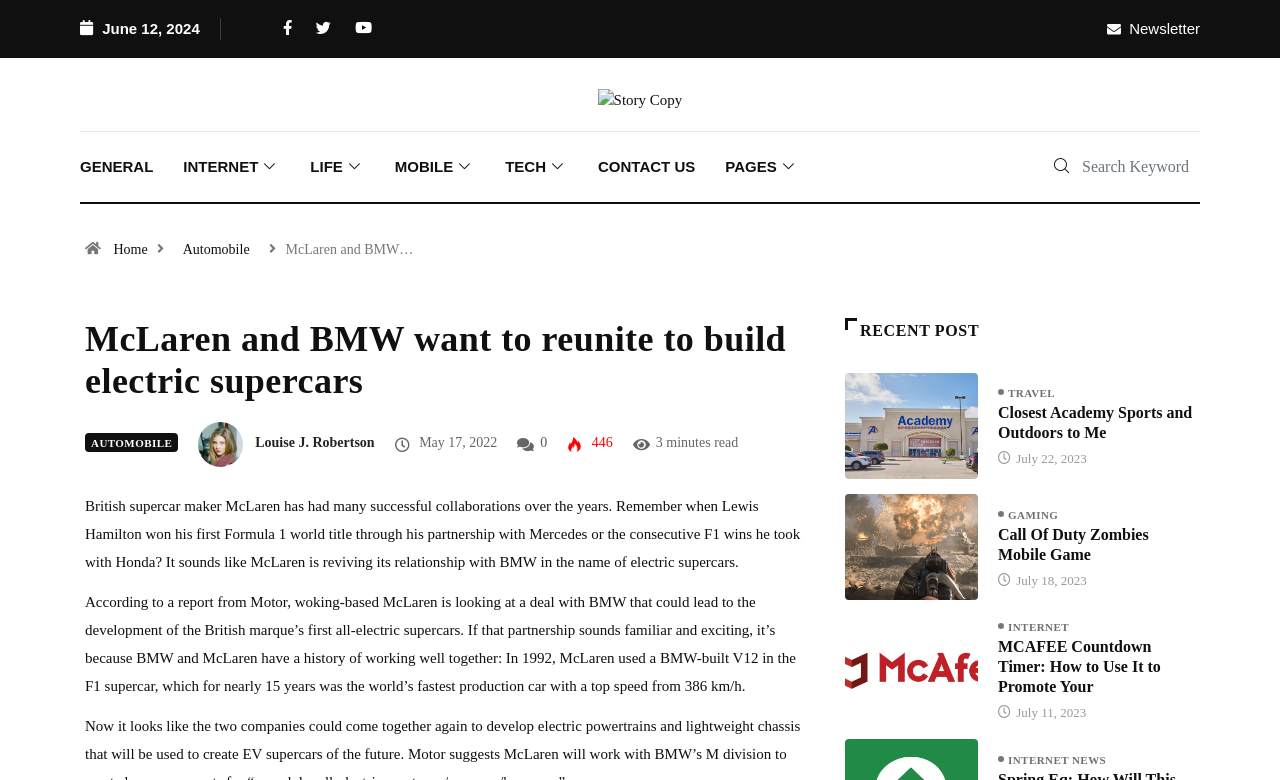Locate the bounding box coordinates of the clickable region to complete the following instruction: "Go to the Automobile page."

[0.136, 0.31, 0.202, 0.329]